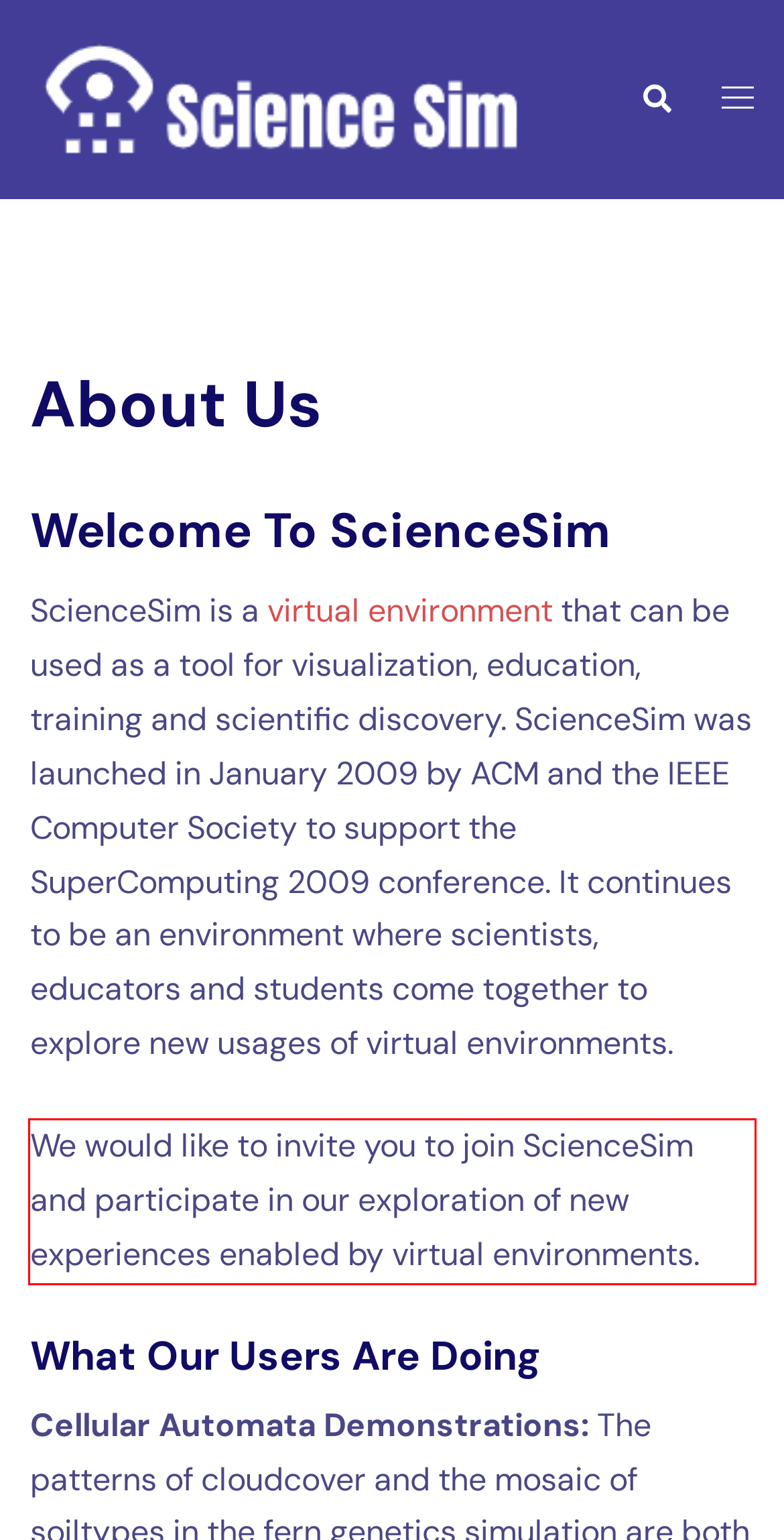Given a webpage screenshot, locate the red bounding box and extract the text content found inside it.

We would like to invite you to join ScienceSim and participate in our exploration of new experiences enabled by virtual environments.